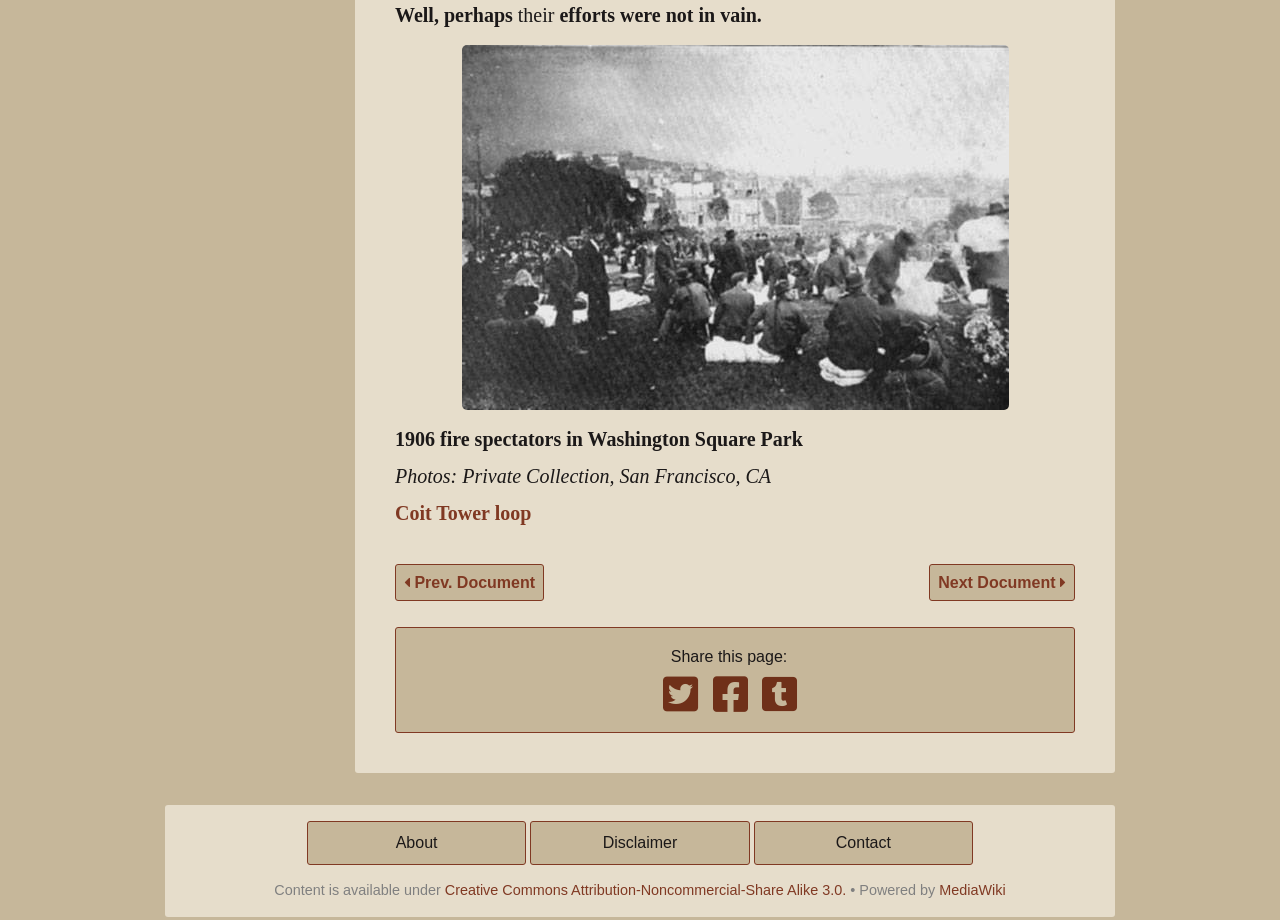Predict the bounding box coordinates of the area that should be clicked to accomplish the following instruction: "Share this page". The bounding box coordinates should consist of four float numbers between 0 and 1, i.e., [left, top, right, bottom].

[0.524, 0.705, 0.615, 0.723]